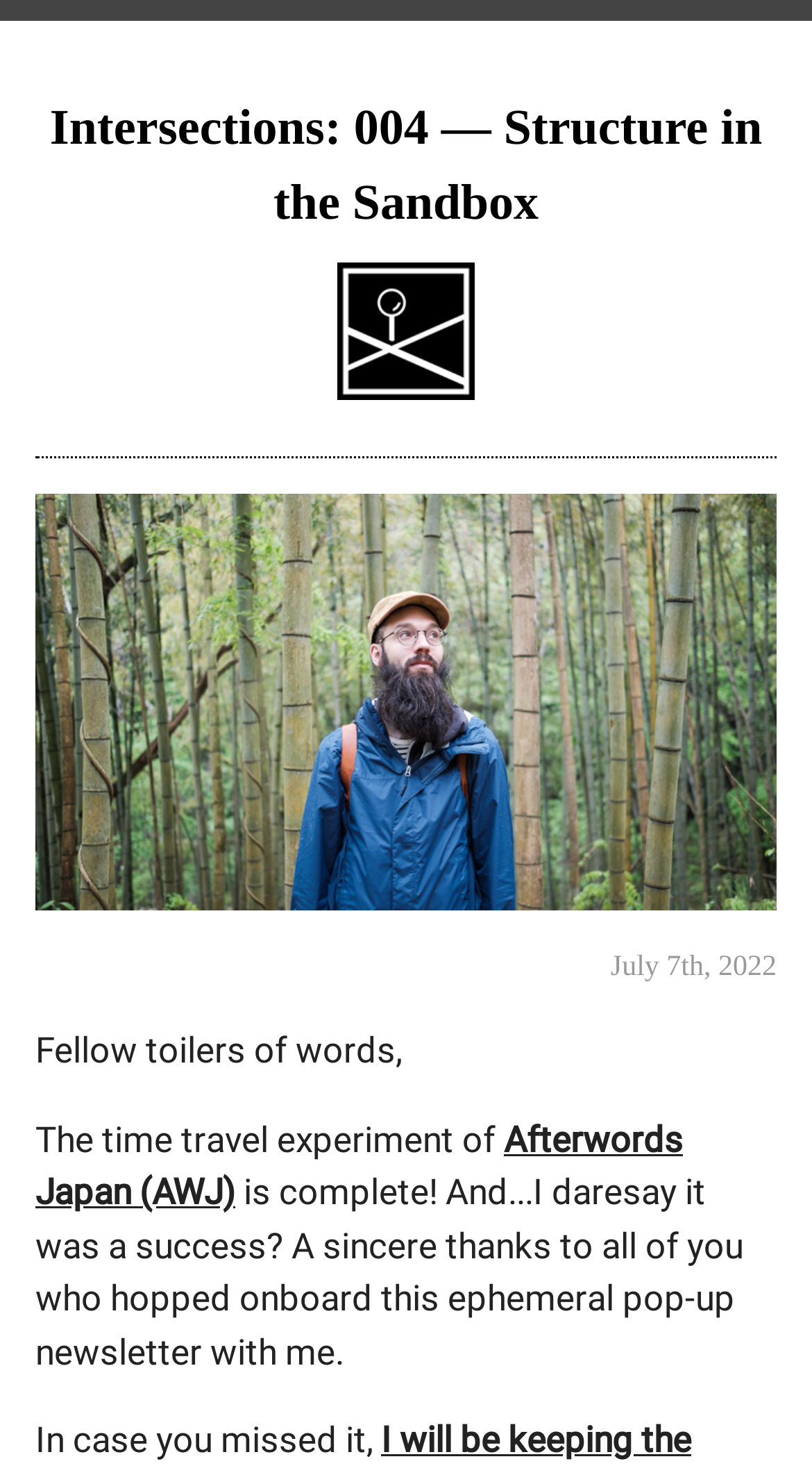Ascertain the bounding box coordinates for the UI element detailed here: "Afterwords Japan (AWJ)". The coordinates should be provided as [left, top, right, bottom] with each value being a float between 0 and 1.

[0.044, 0.758, 0.841, 0.822]